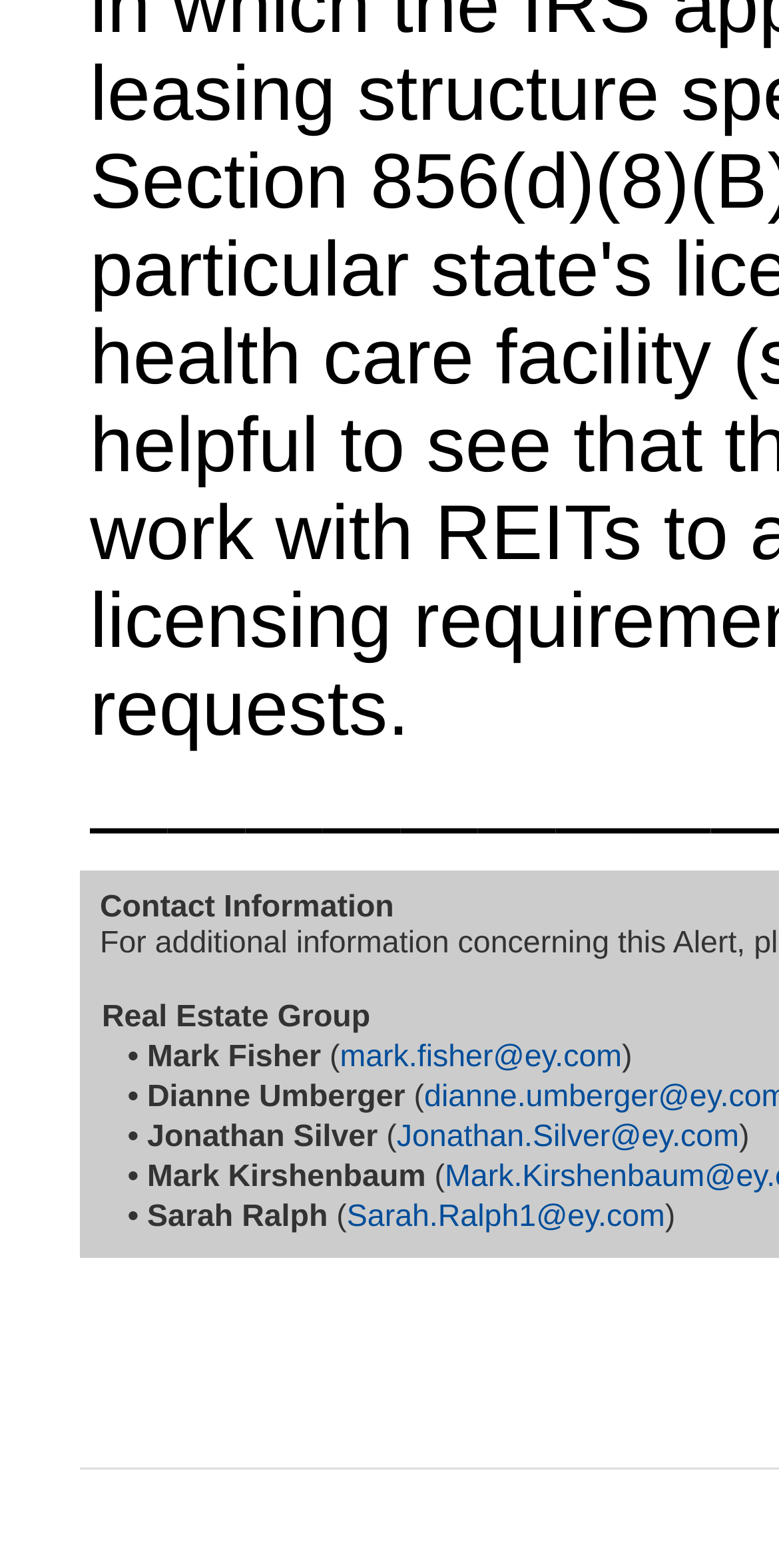Extract the bounding box coordinates of the UI element described: "Jonathan.Silver@ey.com". Provide the coordinates in the format [left, top, right, bottom] with values ranging from 0 to 1.

[0.509, 0.714, 0.949, 0.735]